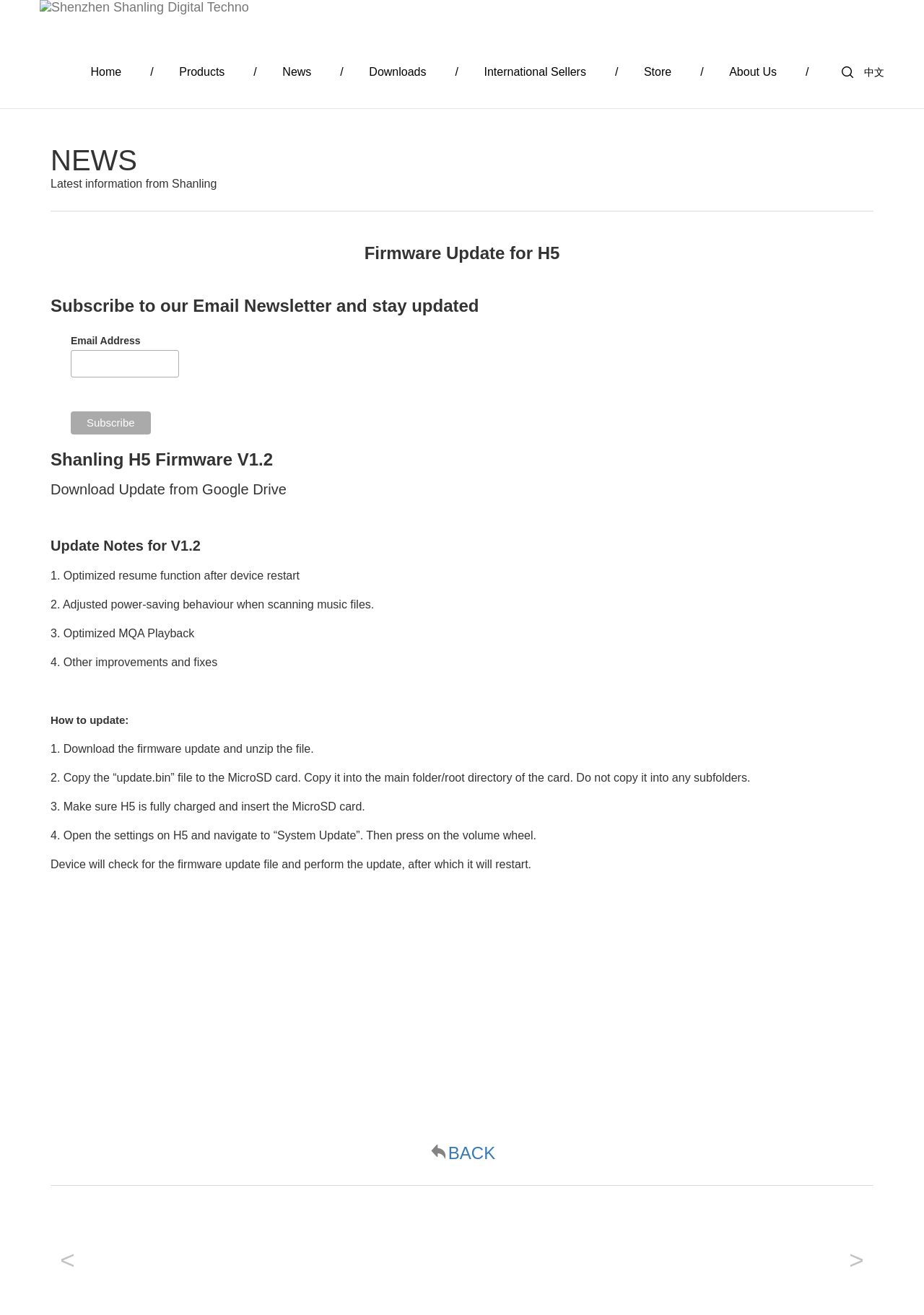Specify the bounding box coordinates (top-left x, top-left y, bottom-right x, bottom-right y) of the UI element in the screenshot that matches this description: name="subscribe" value="Subscribe"

[0.076, 0.313, 0.163, 0.331]